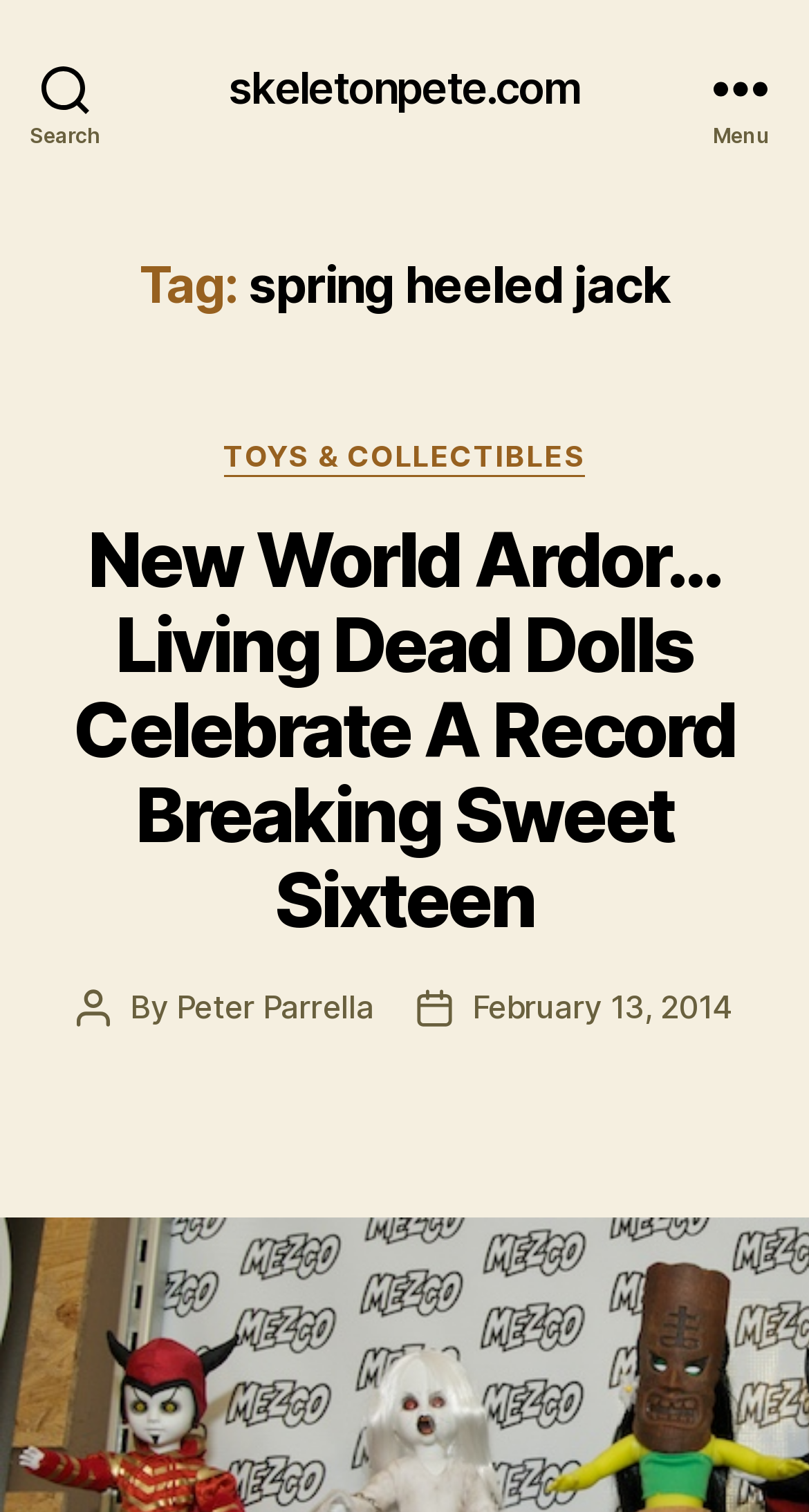Answer the question using only a single word or phrase: 
What is the tag of the blog post?

spring heeled jack